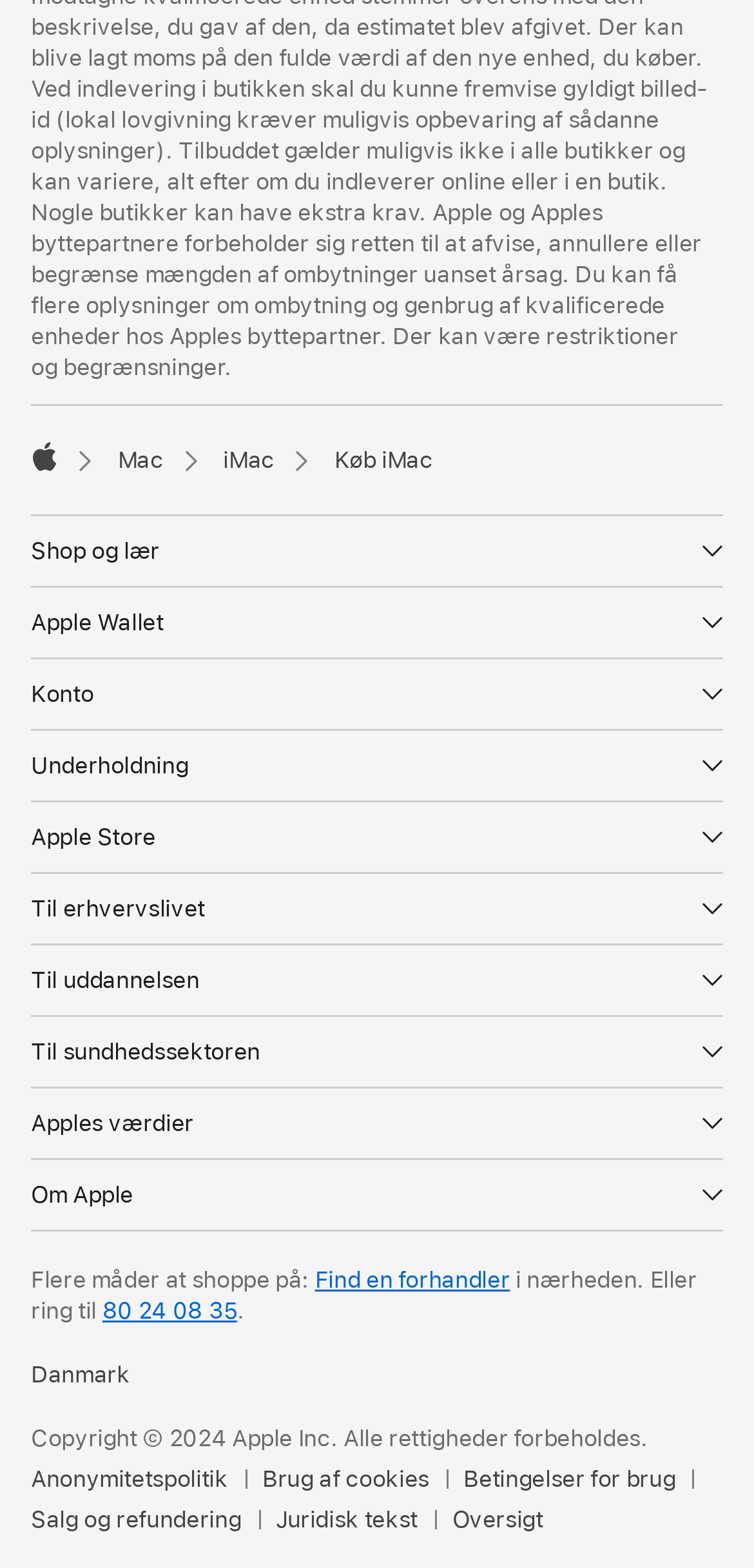Please locate the bounding box coordinates of the element that should be clicked to complete the given instruction: "Browse 'Arthritis' category".

None